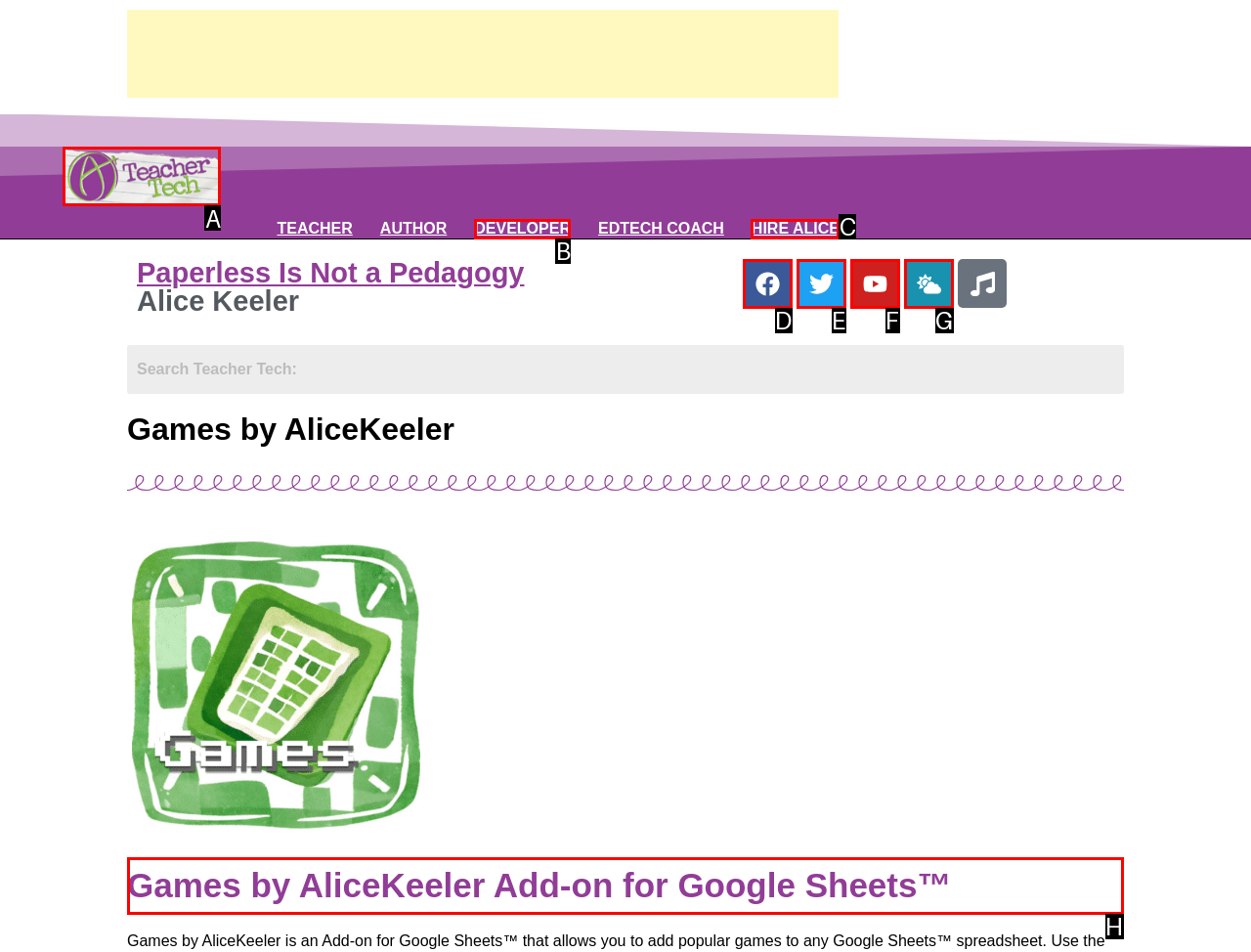Tell me the letter of the UI element I should click to accomplish the task: Explore Games by AliceKeeler Add-on based on the choices provided in the screenshot.

H